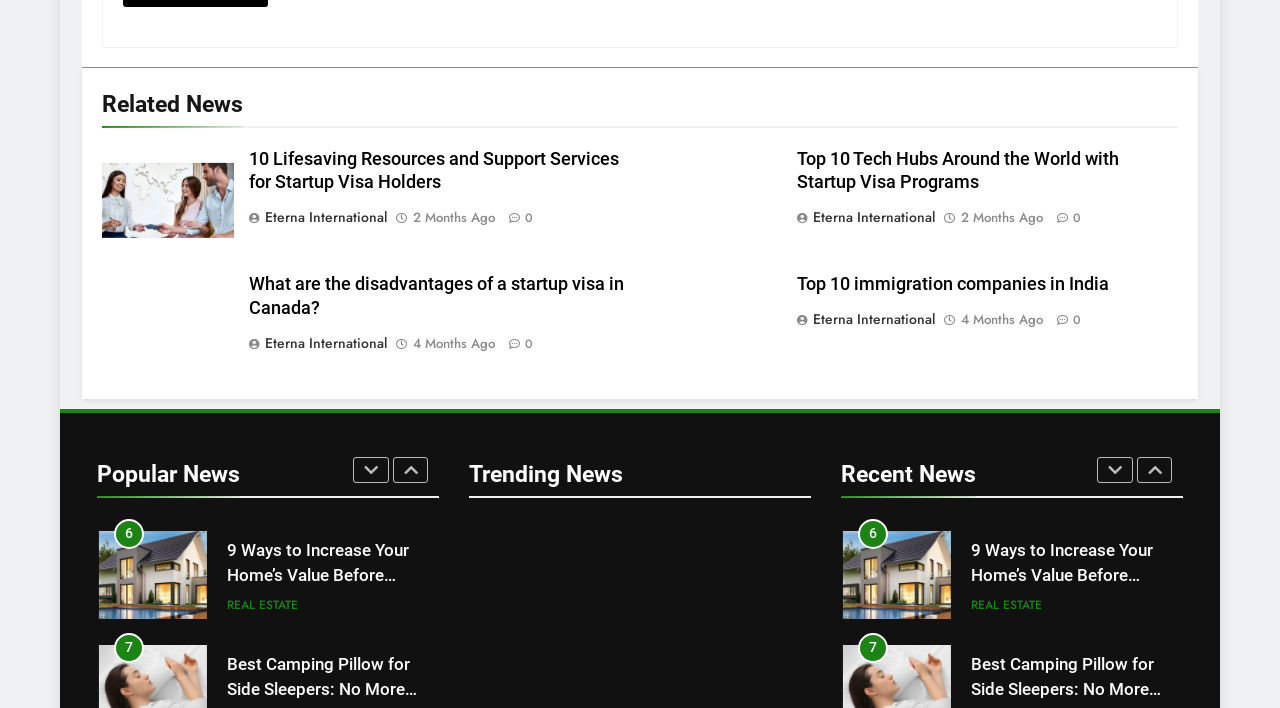Reply to the question below using a single word or brief phrase:
How many articles are there under 'Related News'?

4